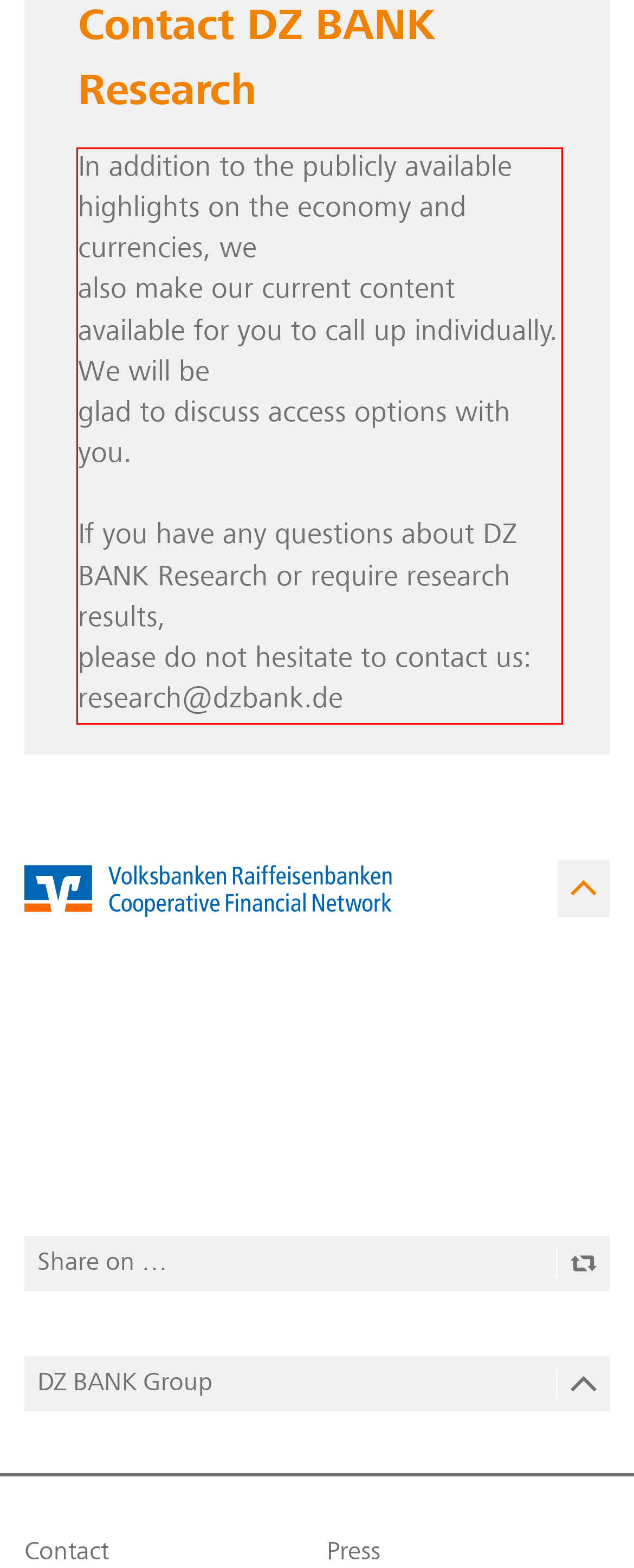Analyze the screenshot of a webpage where a red rectangle is bounding a UI element. Extract and generate the text content within this red bounding box.

In addition to the publicly available highlights on the economy and currencies, we also make our current content available for you to call up individually. We will be glad to discuss access options with you. If you have any questions about DZ BANK Research or require research results, please do not hesitate to contact us: research@dzbank.de